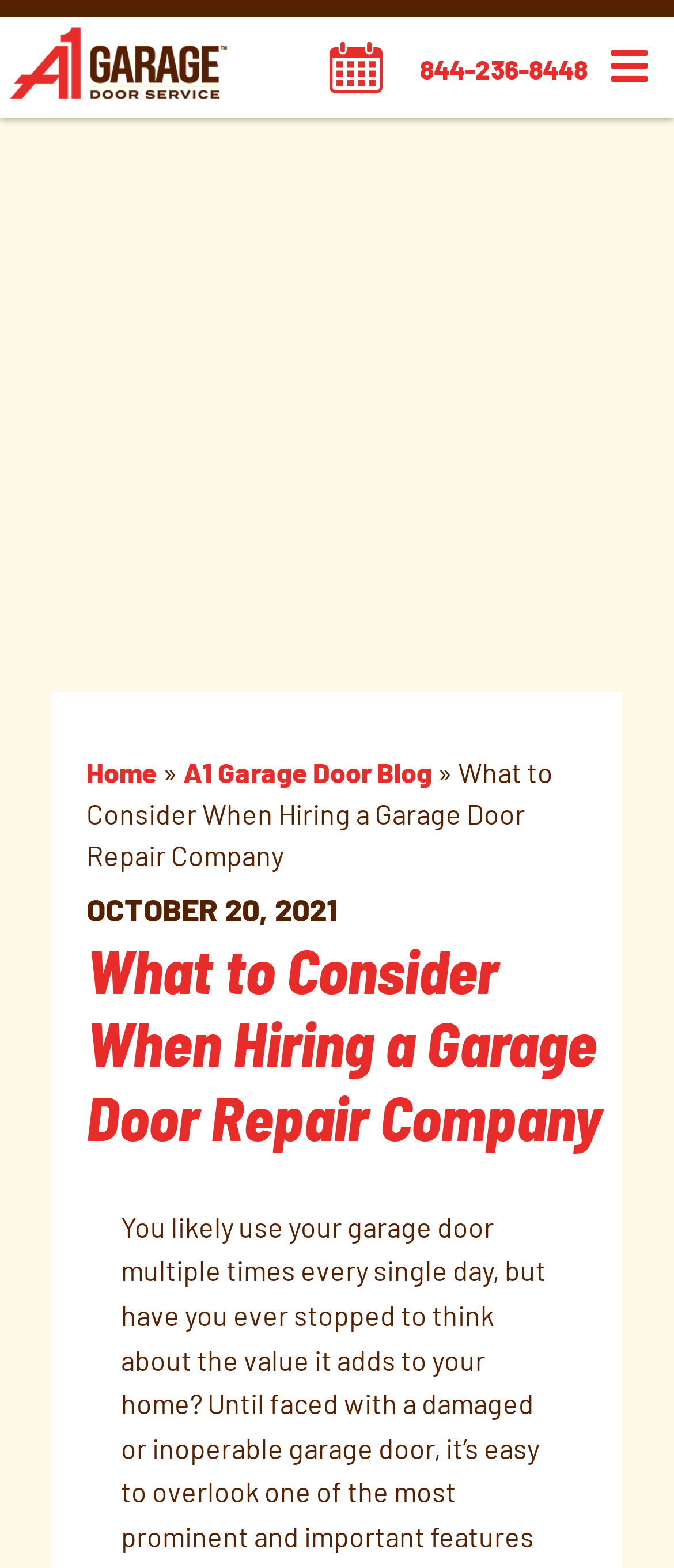What is the name of the company?
Relying on the image, give a concise answer in one word or a brief phrase.

A1 Garage Door Service